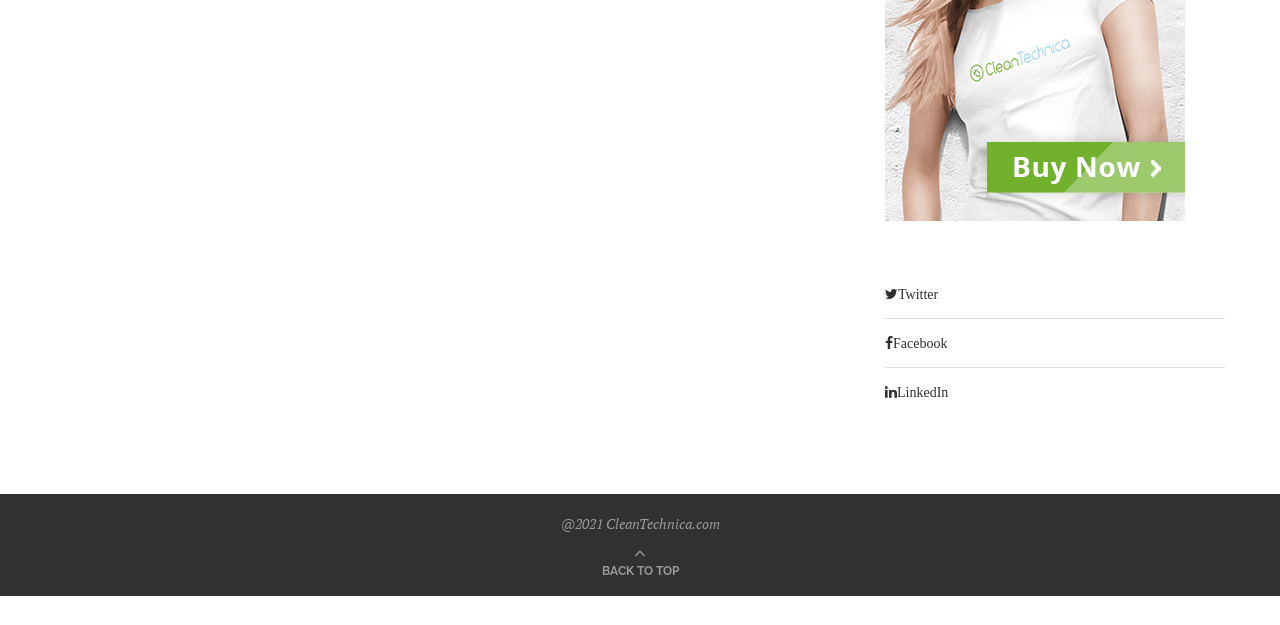Determine the bounding box coordinates for the HTML element mentioned in the following description: "Back To Top". The coordinates should be a list of four floats ranging from 0 to 1, represented as [left, top, right, bottom].

[0.47, 0.896, 0.53, 0.926]